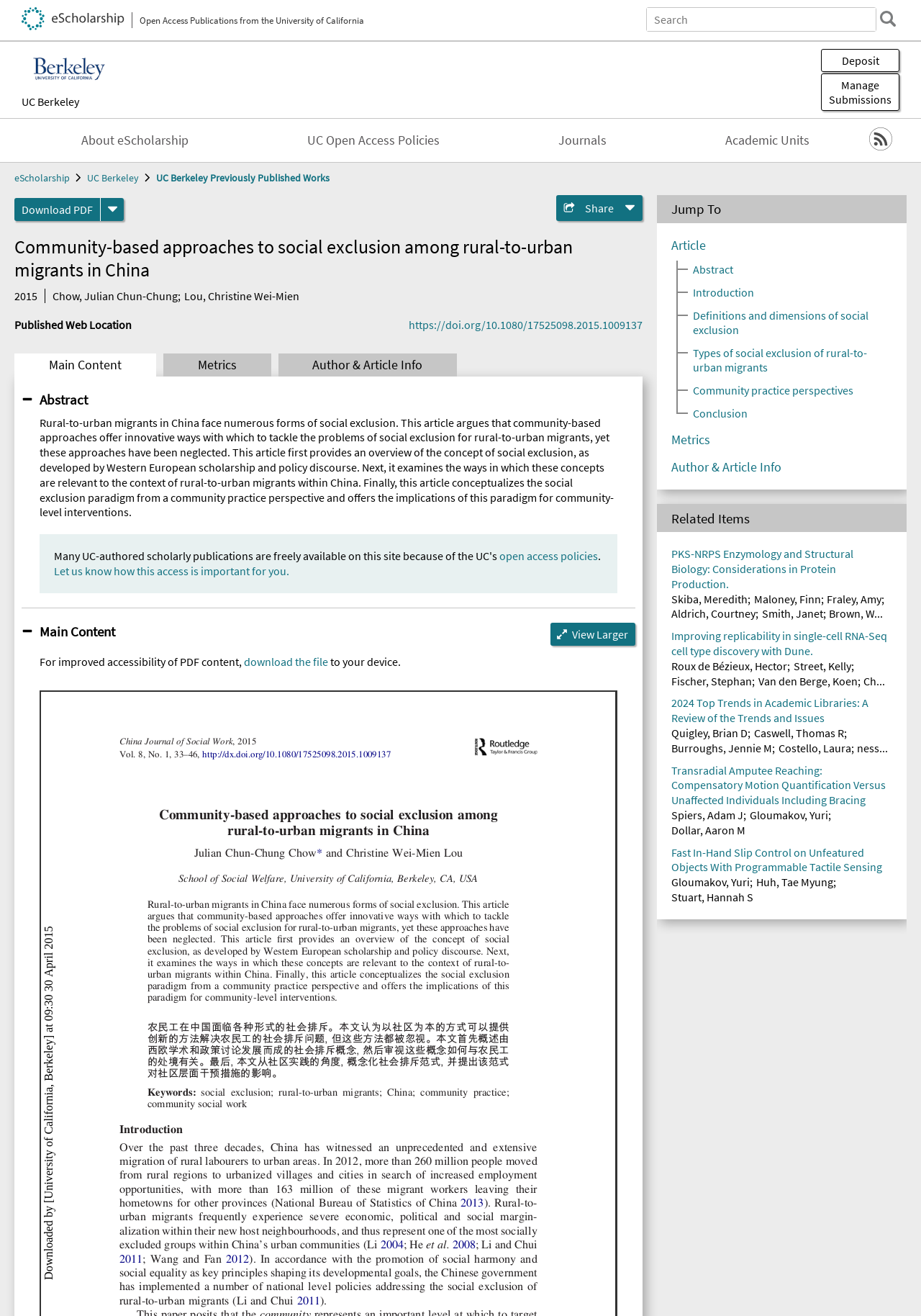Kindly provide the bounding box coordinates of the section you need to click on to fulfill the given instruction: "Deposit a new work".

[0.891, 0.037, 0.977, 0.055]